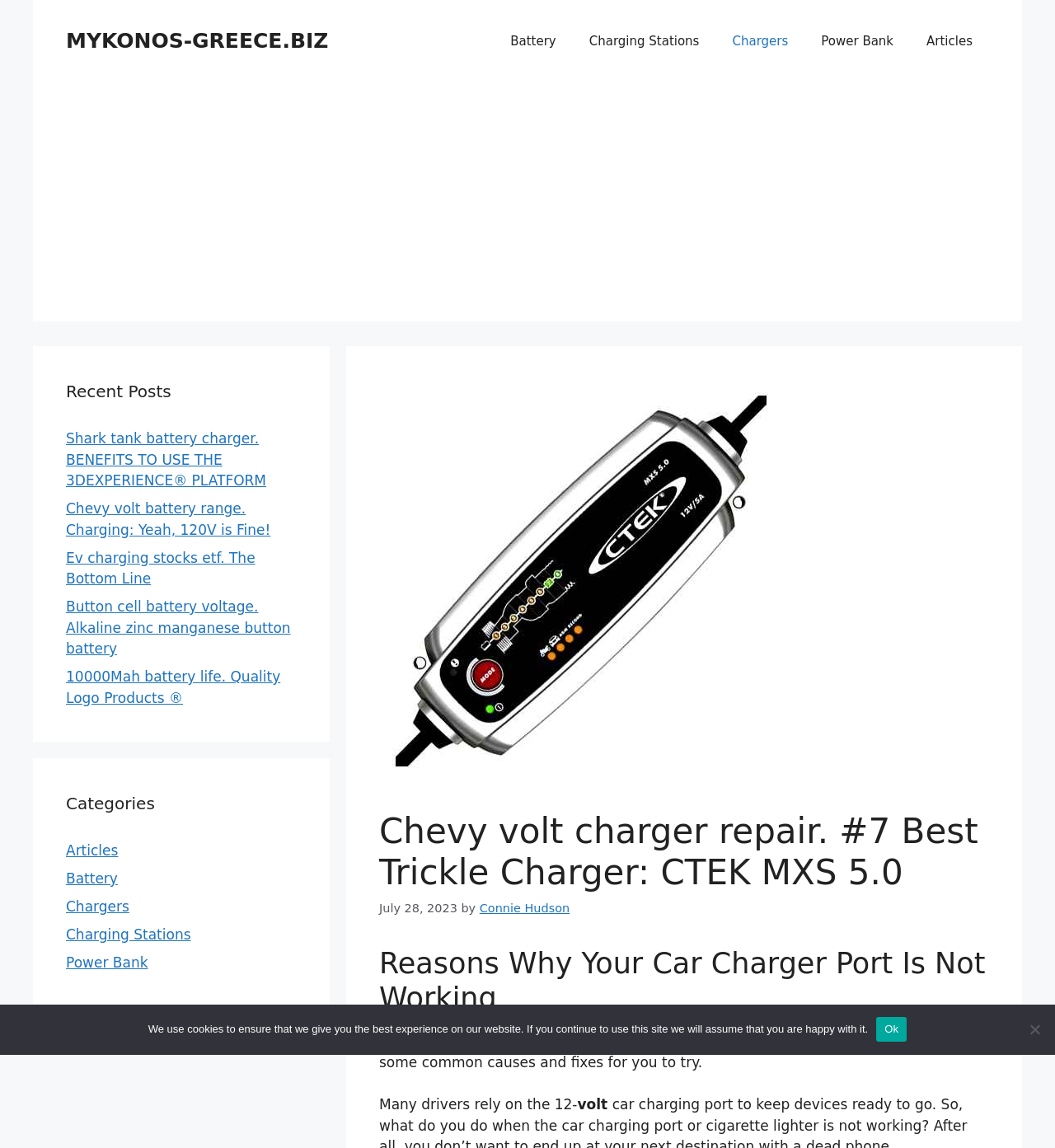Locate the bounding box coordinates of the clickable element to fulfill the following instruction: "Visit the 'Charging Stations' page". Provide the coordinates as four float numbers between 0 and 1 in the format [left, top, right, bottom].

[0.543, 0.014, 0.678, 0.057]